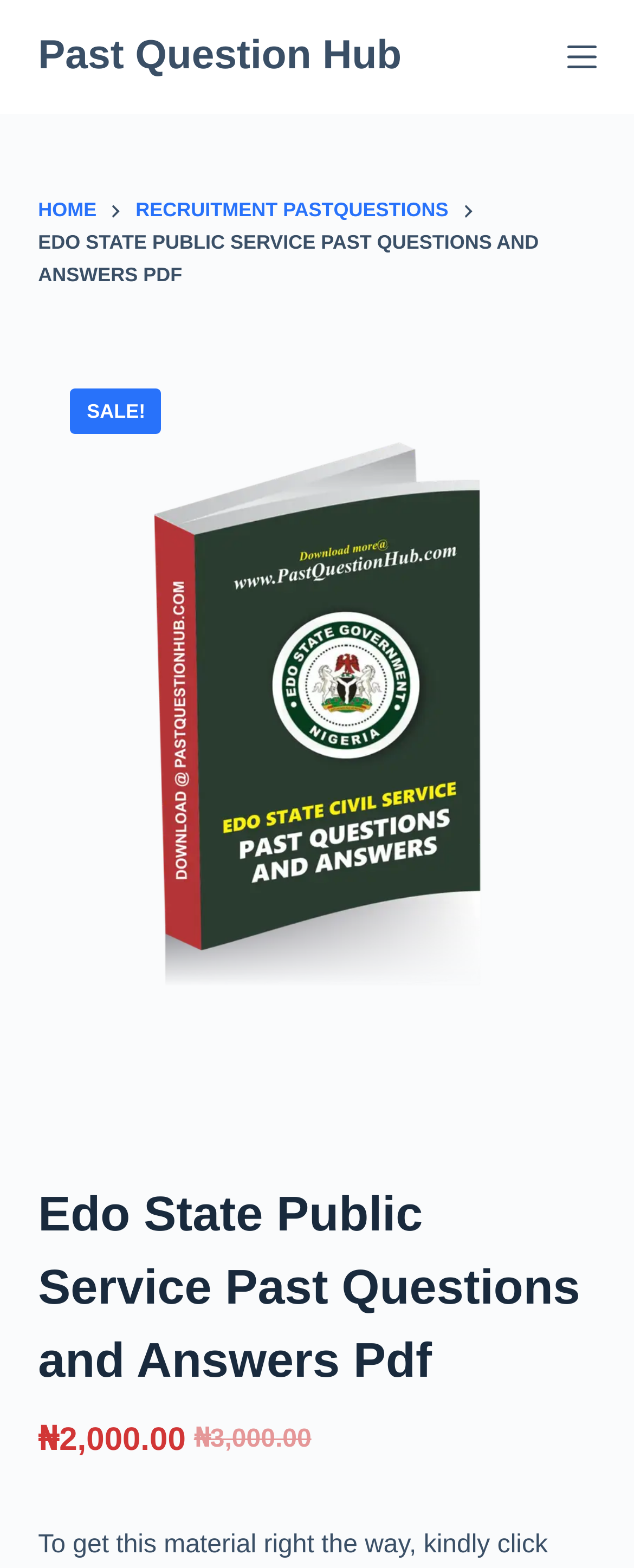Identify the coordinates of the bounding box for the element described below: "Home". Return the coordinates as four float numbers between 0 and 1: [left, top, right, bottom].

[0.06, 0.124, 0.152, 0.145]